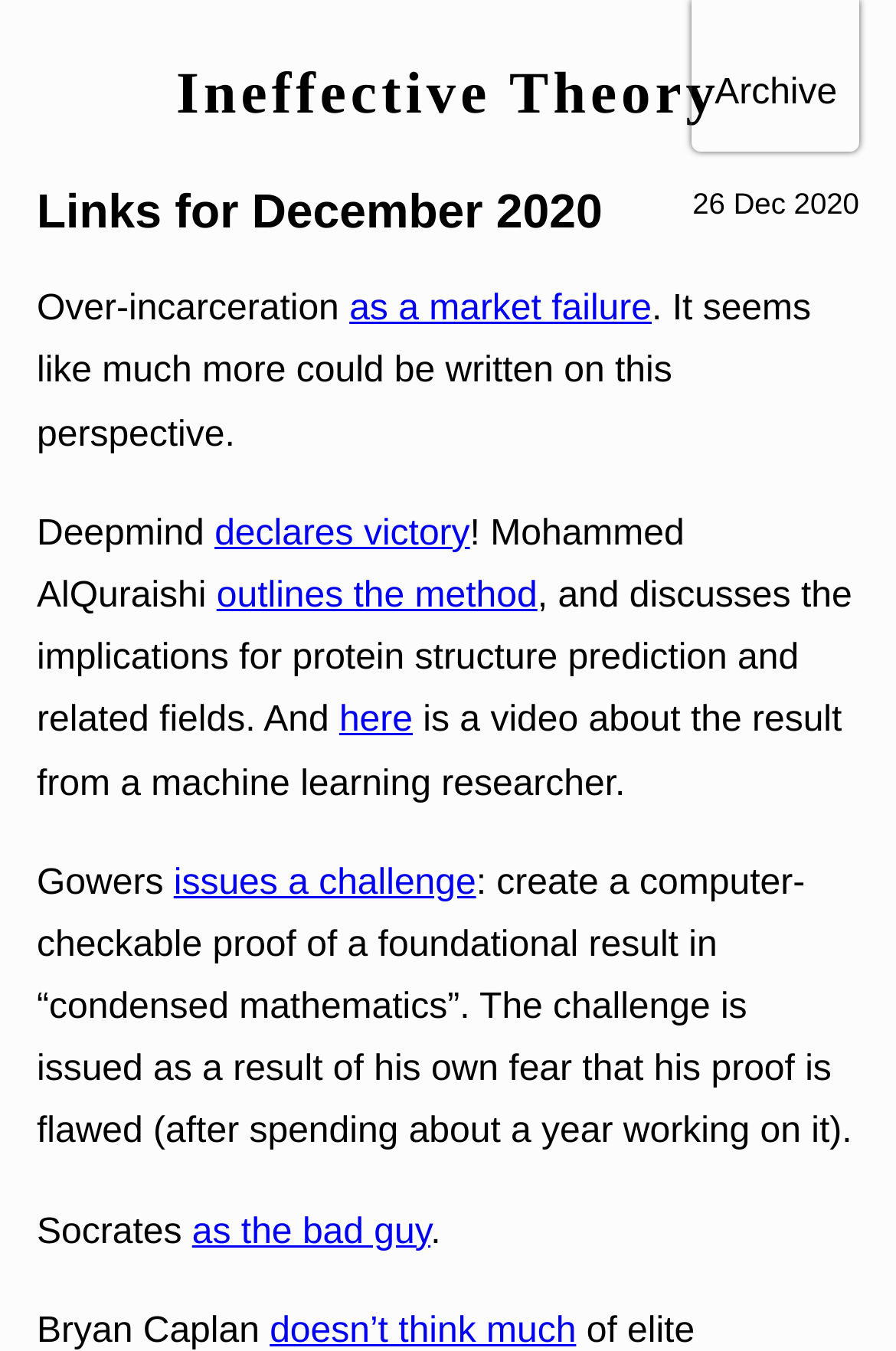Respond to the question below with a single word or phrase:
What is the date mentioned on this webpage?

26 Dec 2020